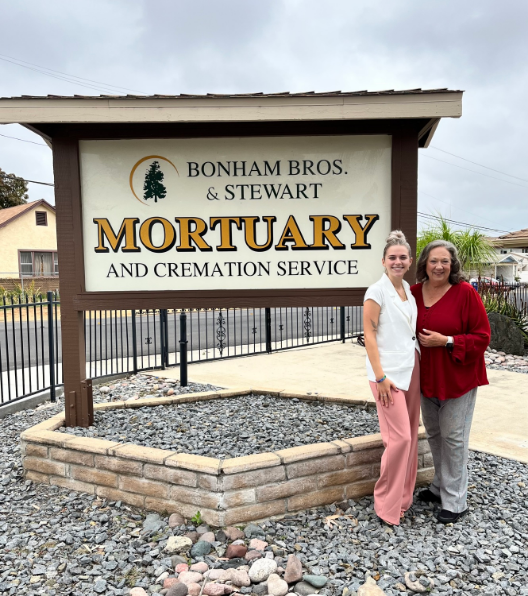Use a single word or phrase to answer the question:
What is in the background of the image?

Palm trees and cloudy sky